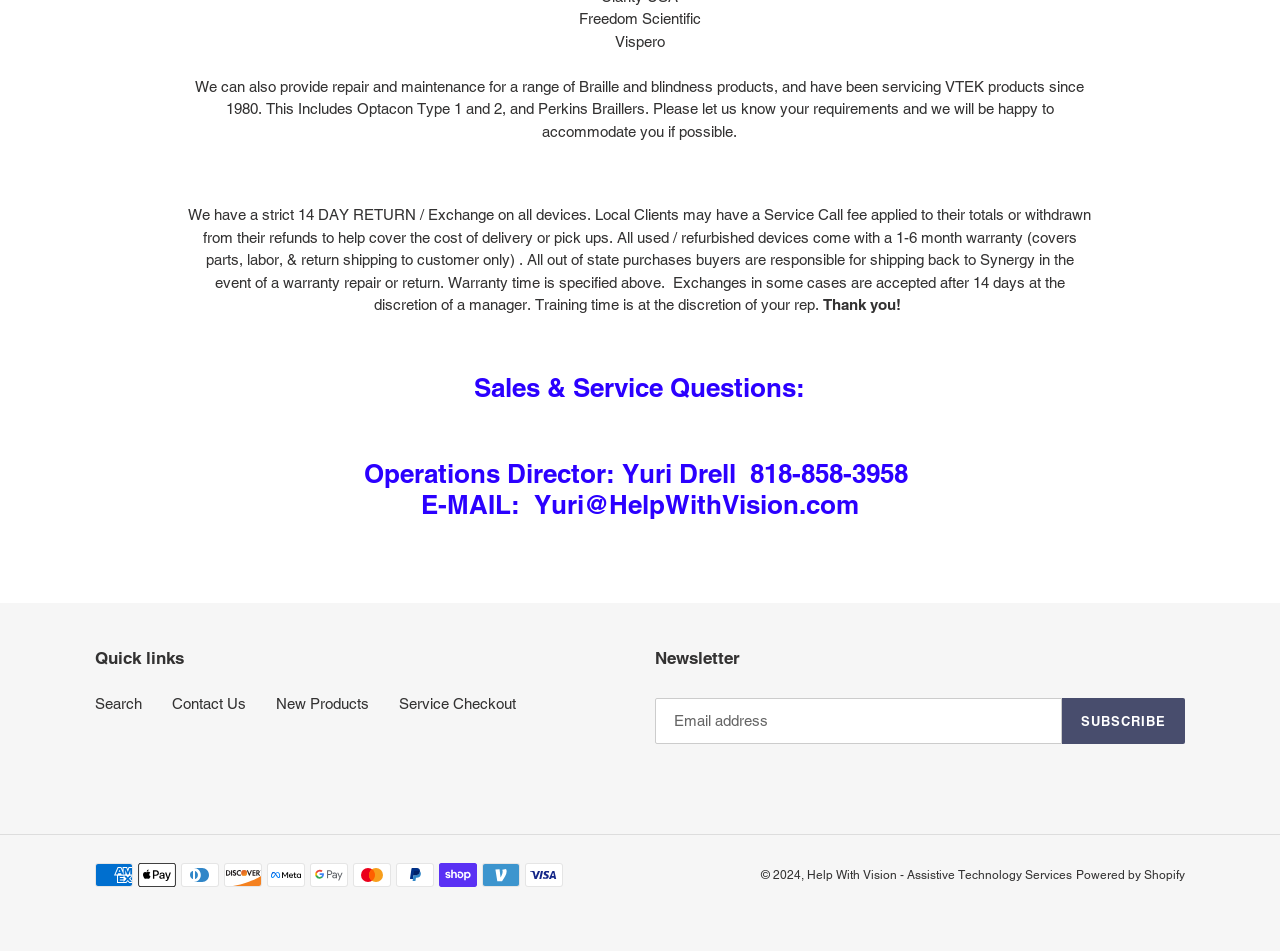Can you identify the bounding box coordinates of the clickable region needed to carry out this instruction: 'Search the website'? The coordinates should be four float numbers within the range of 0 to 1, stated as [left, top, right, bottom].

[0.074, 0.731, 0.111, 0.749]